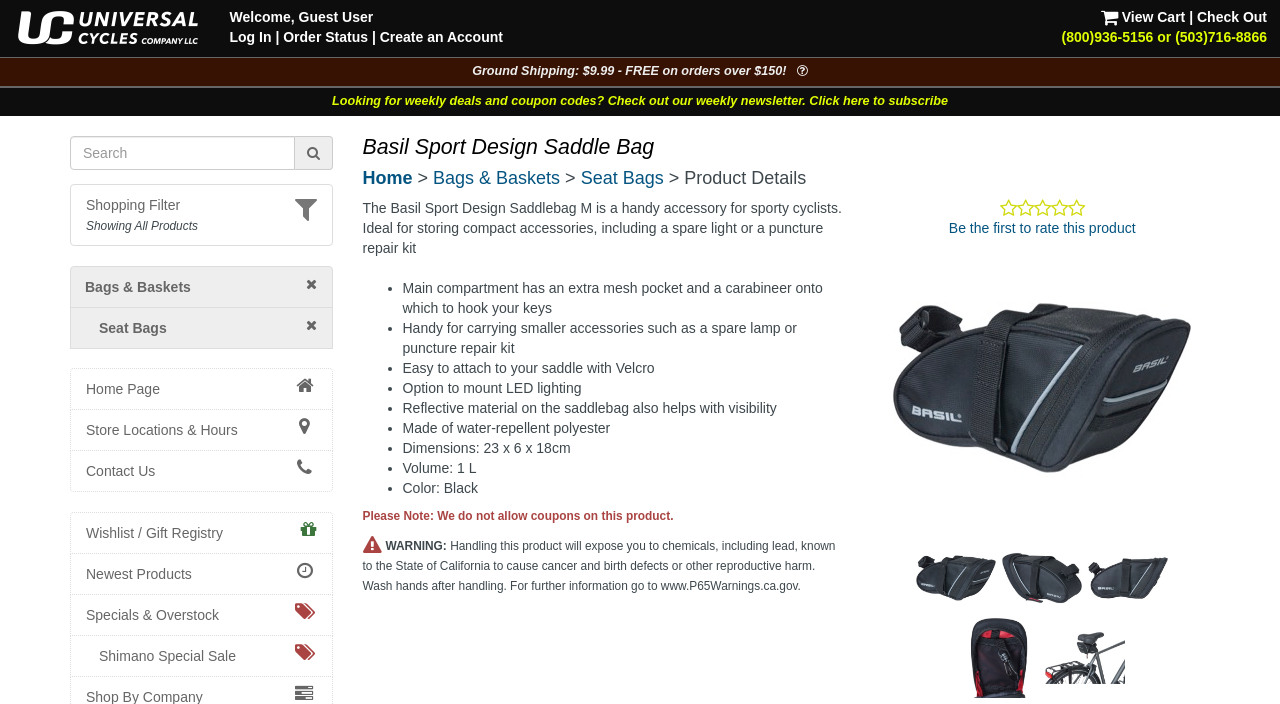Find the bounding box coordinates for the area that should be clicked to accomplish the instruction: "Rate this product".

[0.741, 0.284, 0.887, 0.336]